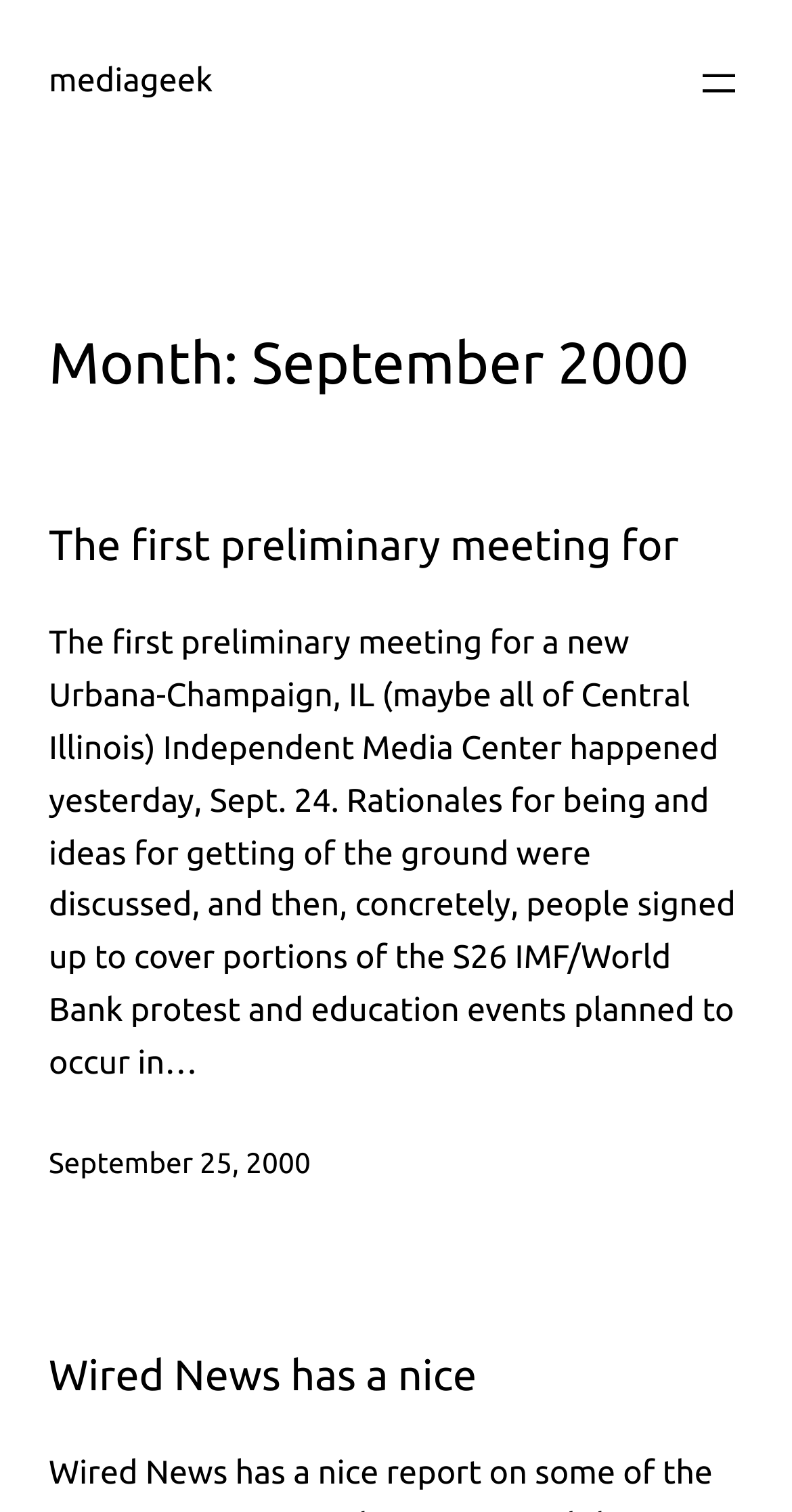What is the source of the news mentioned?
Relying on the image, give a concise answer in one word or a brief phrase.

Wired News